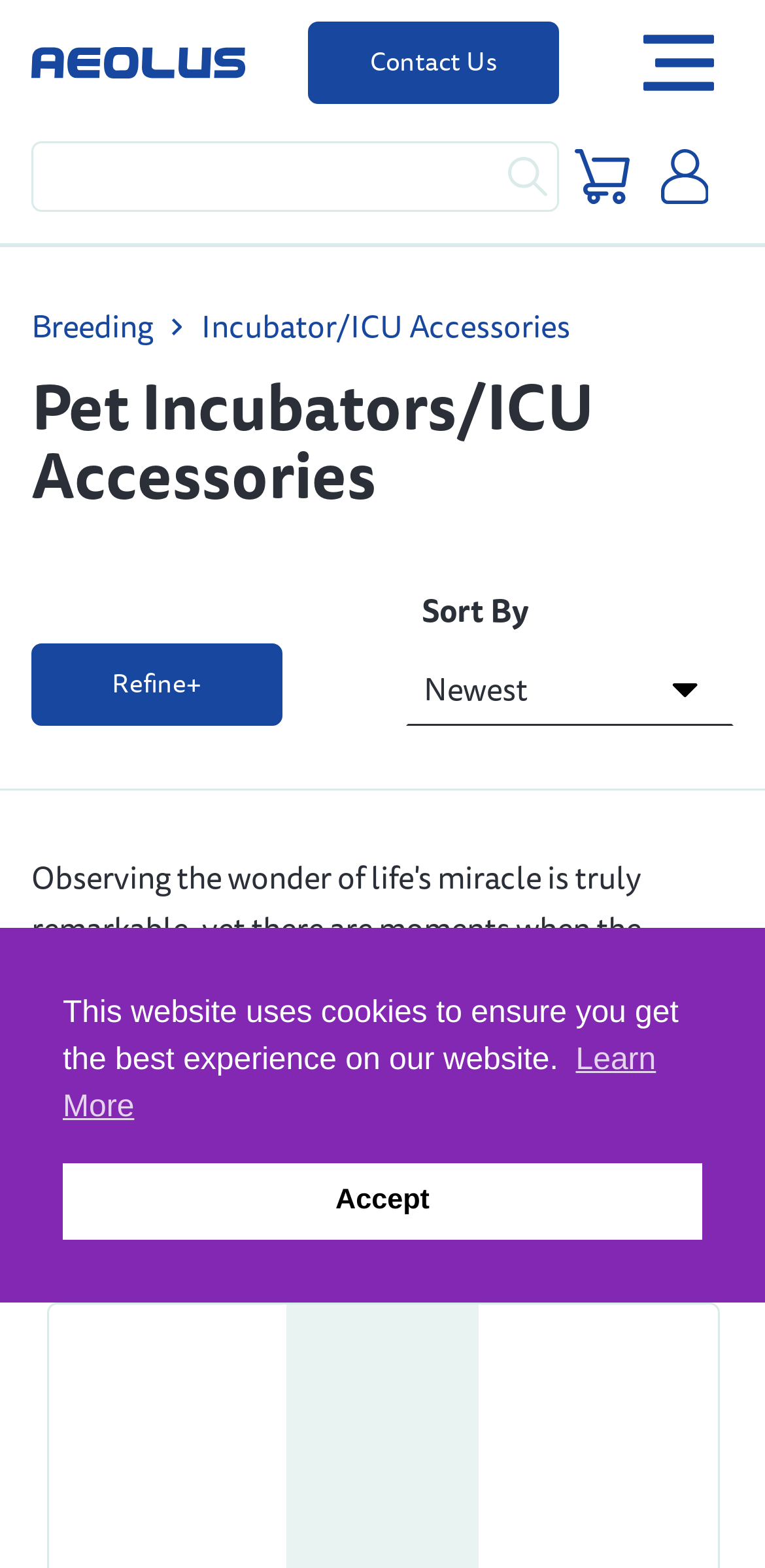Provide the bounding box coordinates for the UI element described in this sentence: "Accept". The coordinates should be four float values between 0 and 1, i.e., [left, top, right, bottom].

[0.082, 0.741, 0.918, 0.791]